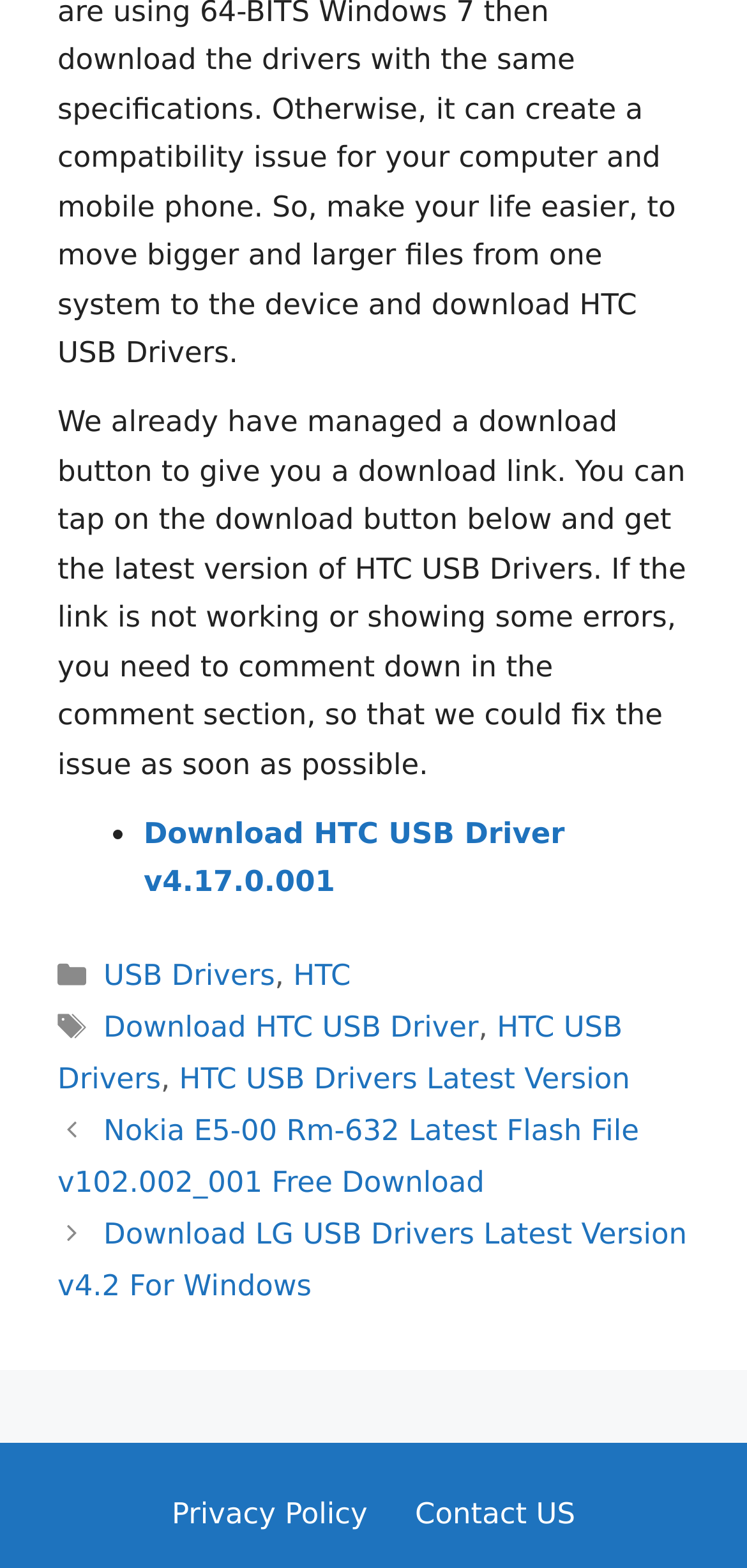Specify the bounding box coordinates of the area to click in order to follow the given instruction: "view privacy policy."

[0.23, 0.954, 0.492, 0.976]